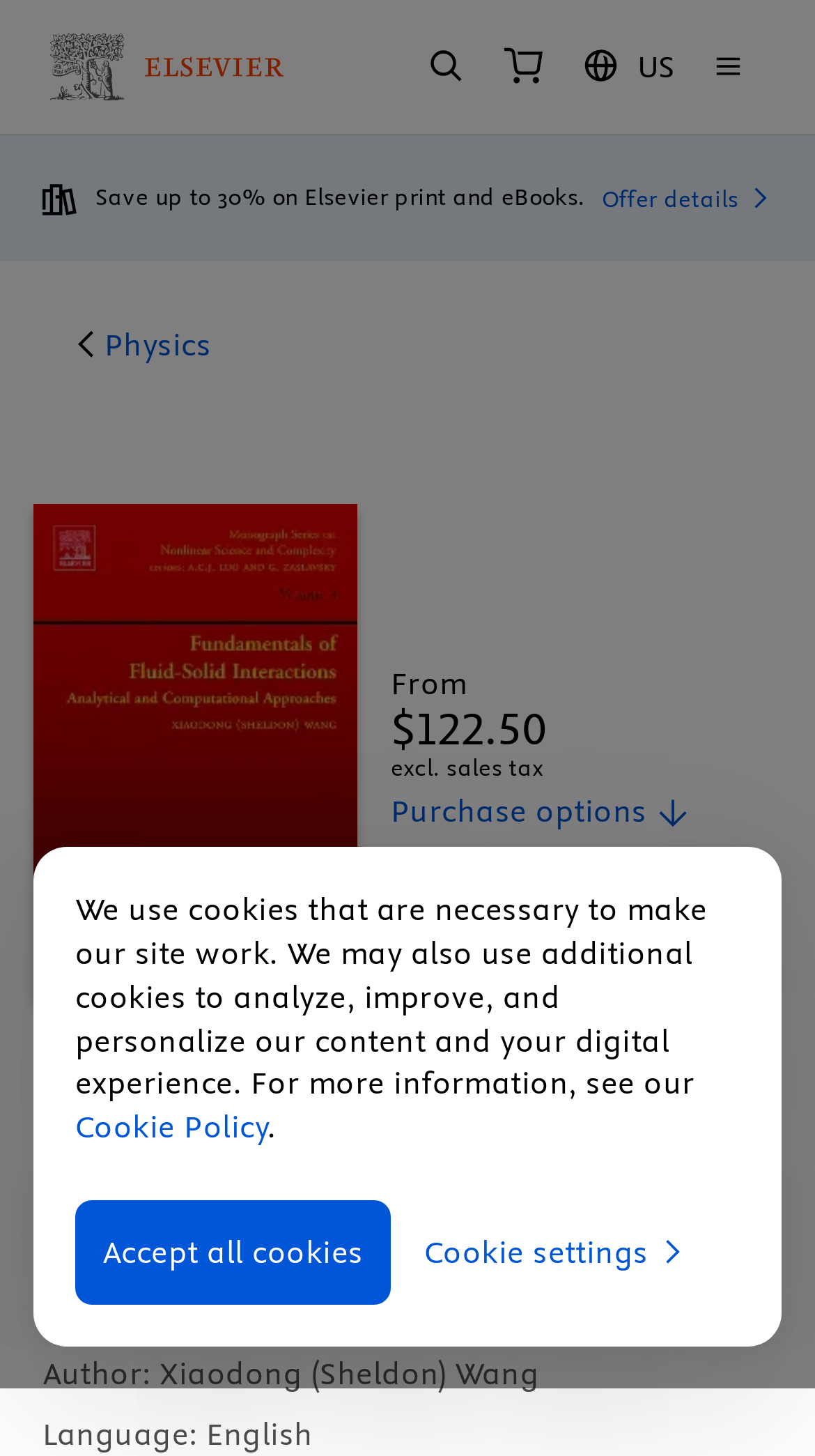What is the language of the book?
Analyze the image and provide a thorough answer to the question.

I found the language of the book by looking at the section that provides book details, where it is mentioned as 'Language: English'.